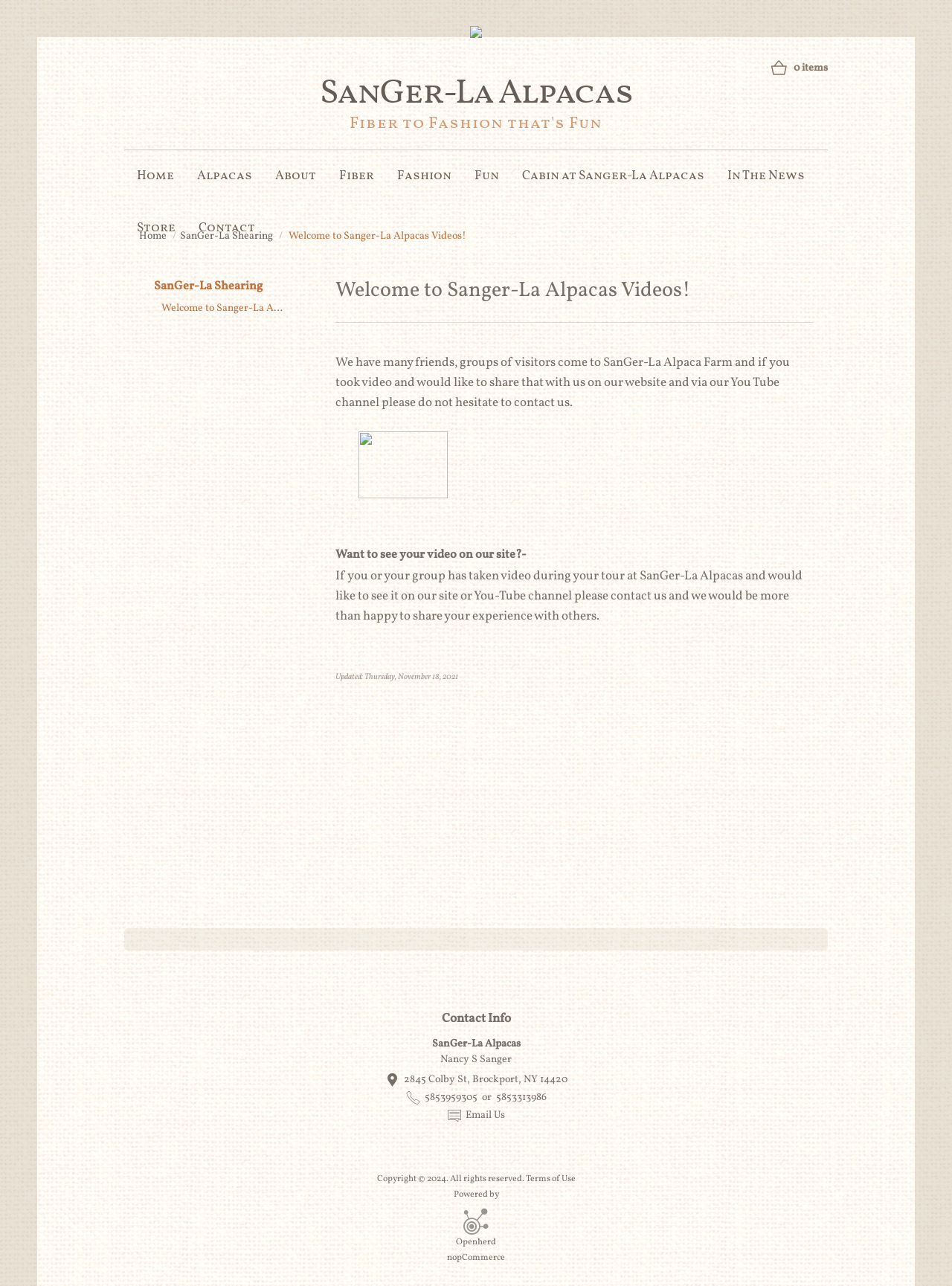Please indicate the bounding box coordinates for the clickable area to complete the following task: "Contact Sanger-La Alpacas". The coordinates should be specified as four float numbers between 0 and 1, i.e., [left, top, right, bottom].

[0.47, 0.861, 0.53, 0.875]